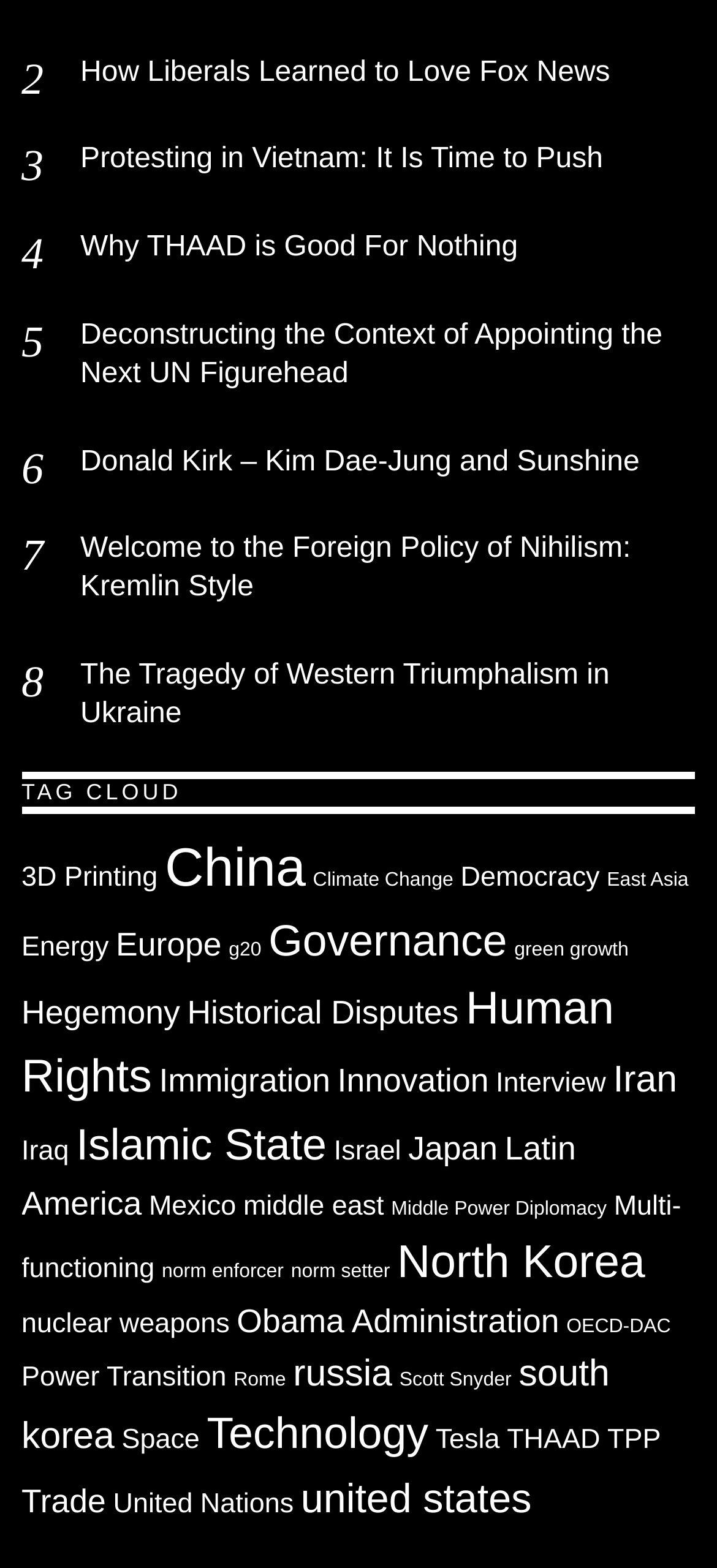Using the format (top-left x, top-left y, bottom-right x, bottom-right y), and given the element description, identify the bounding box coordinates within the screenshot: Hans Unger

None